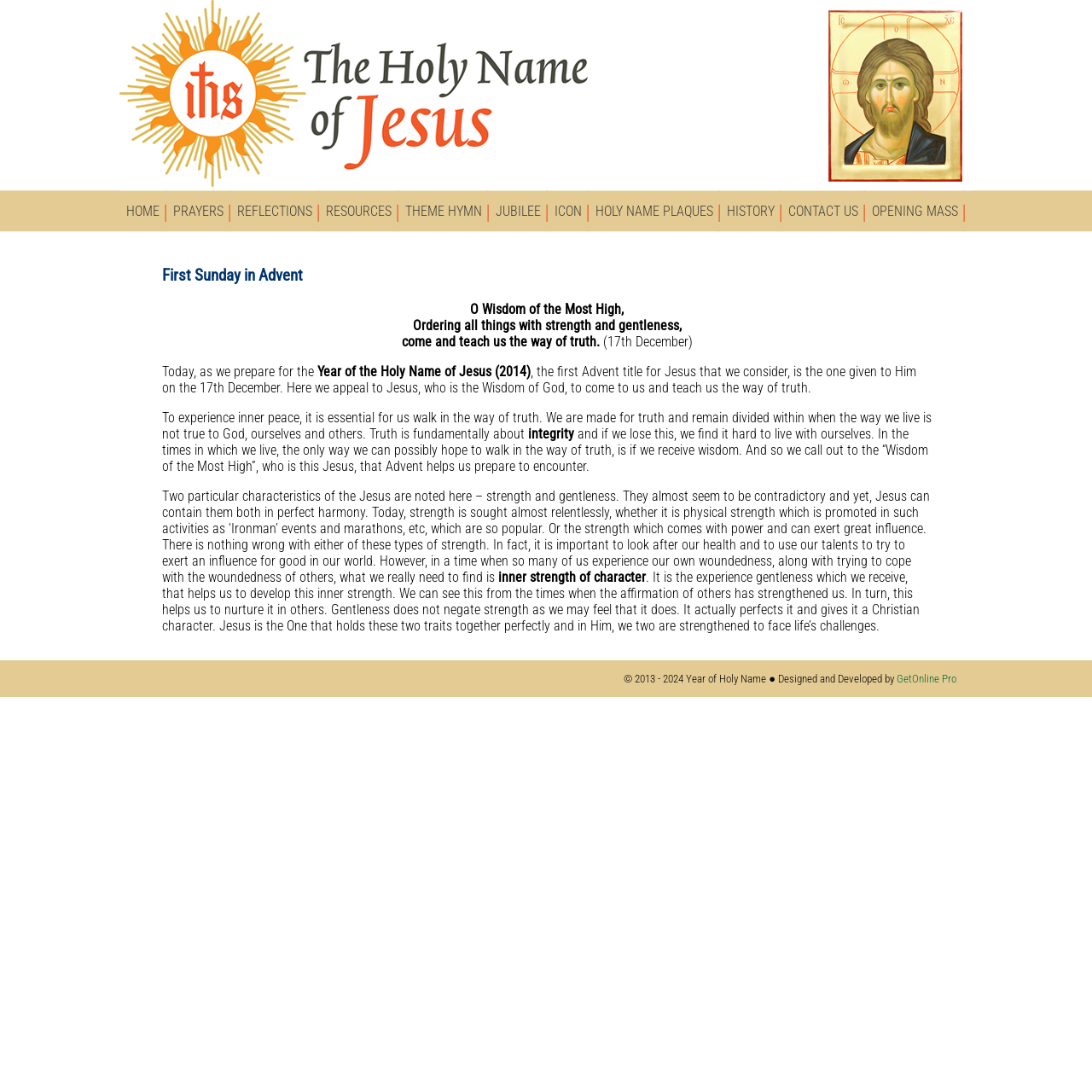What are the two characteristics of Jesus mentioned? Using the information from the screenshot, answer with a single word or phrase.

strength and gentleness